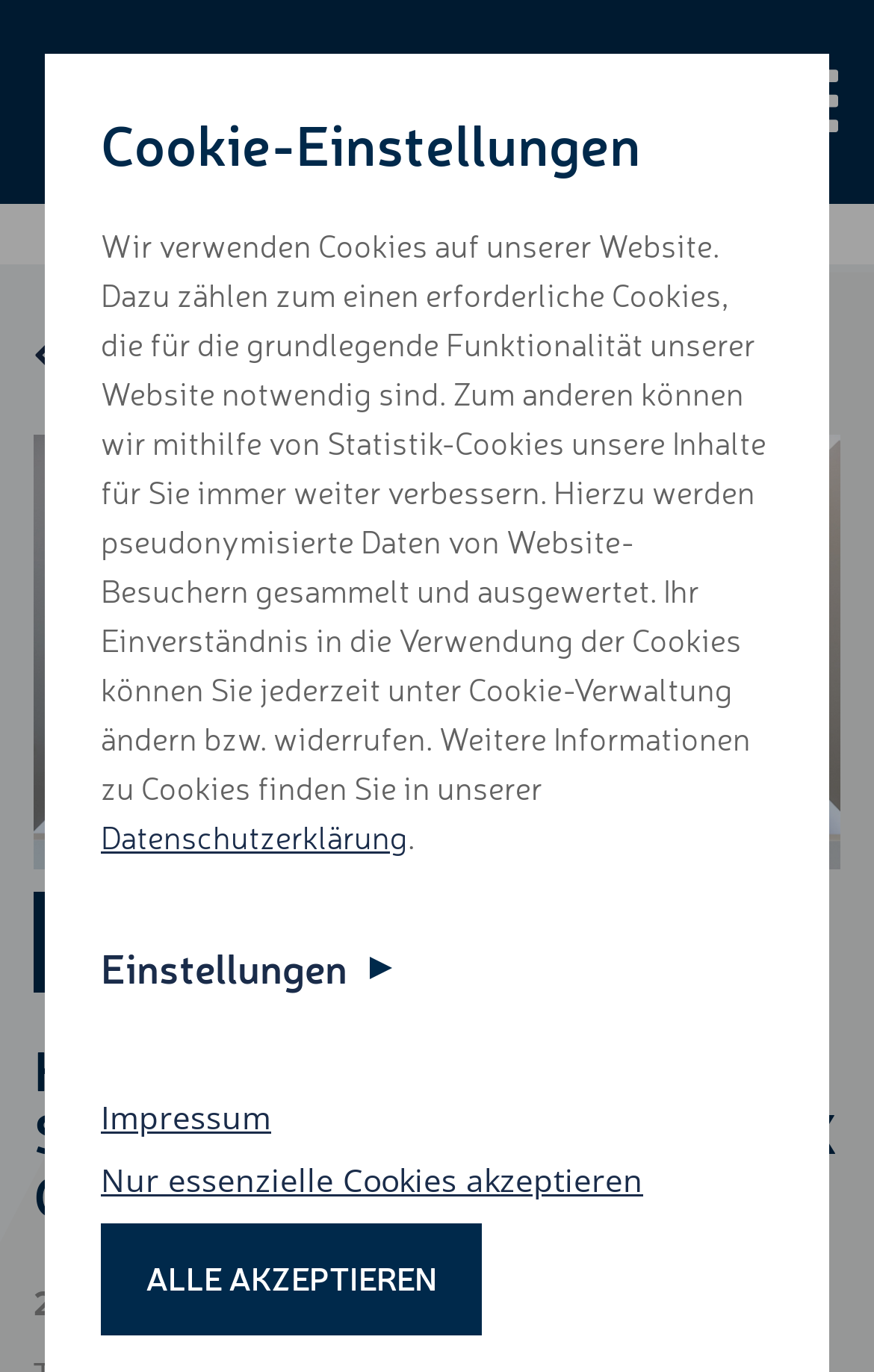Please locate and retrieve the main header text of the webpage.

KMW+NEXTER DEFENSE SYSTEMS (KNDS) LOOKS BACK ON A SUCCESSFUL YEAR 2019